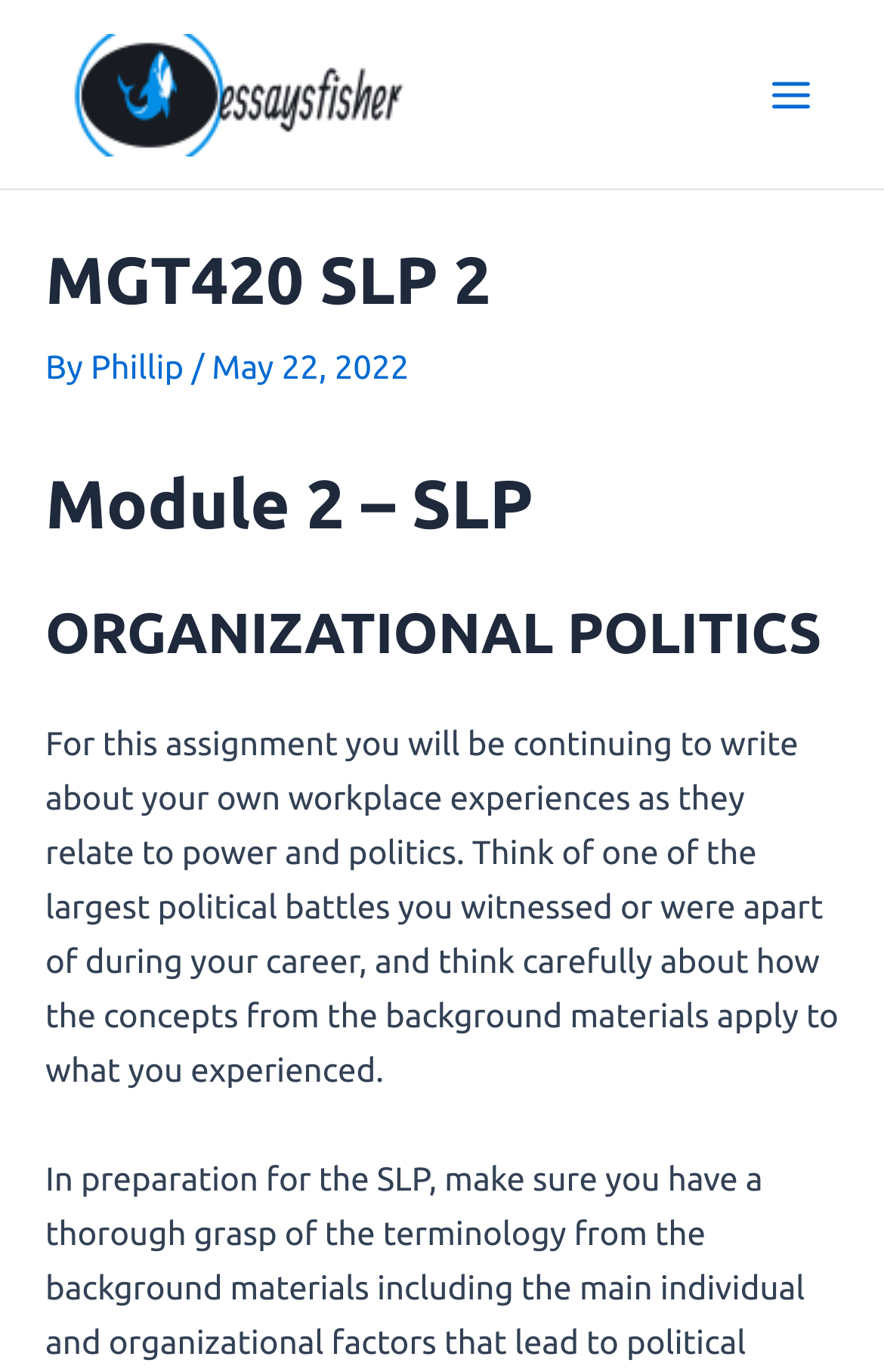Respond with a single word or short phrase to the following question: 
Who is the author of the article?

Phillip